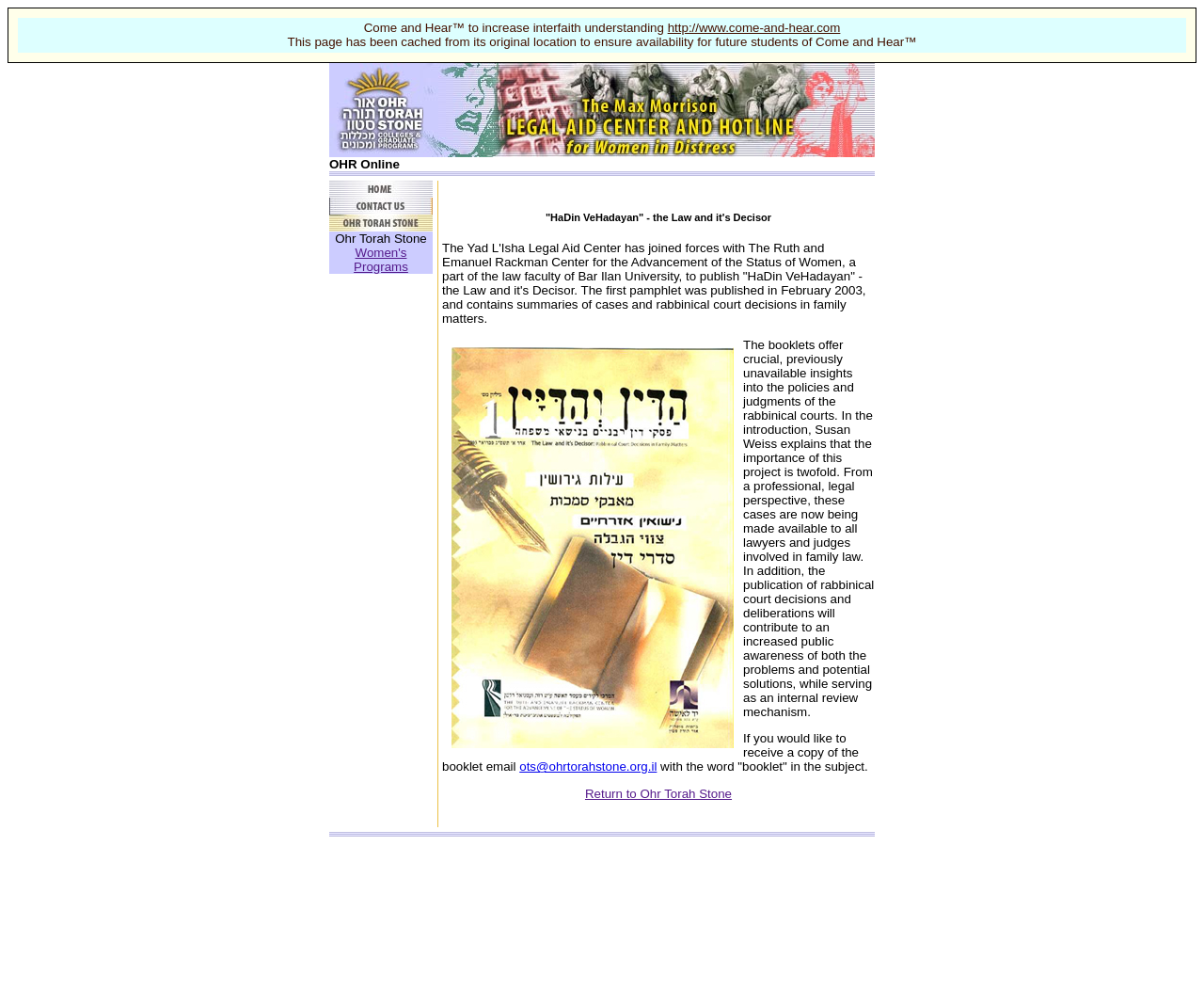Determine the bounding box coordinates of the clickable element to complete this instruction: "Visit Come and Hear website". Provide the coordinates in the format of four float numbers between 0 and 1, [left, top, right, bottom].

[0.554, 0.021, 0.698, 0.035]